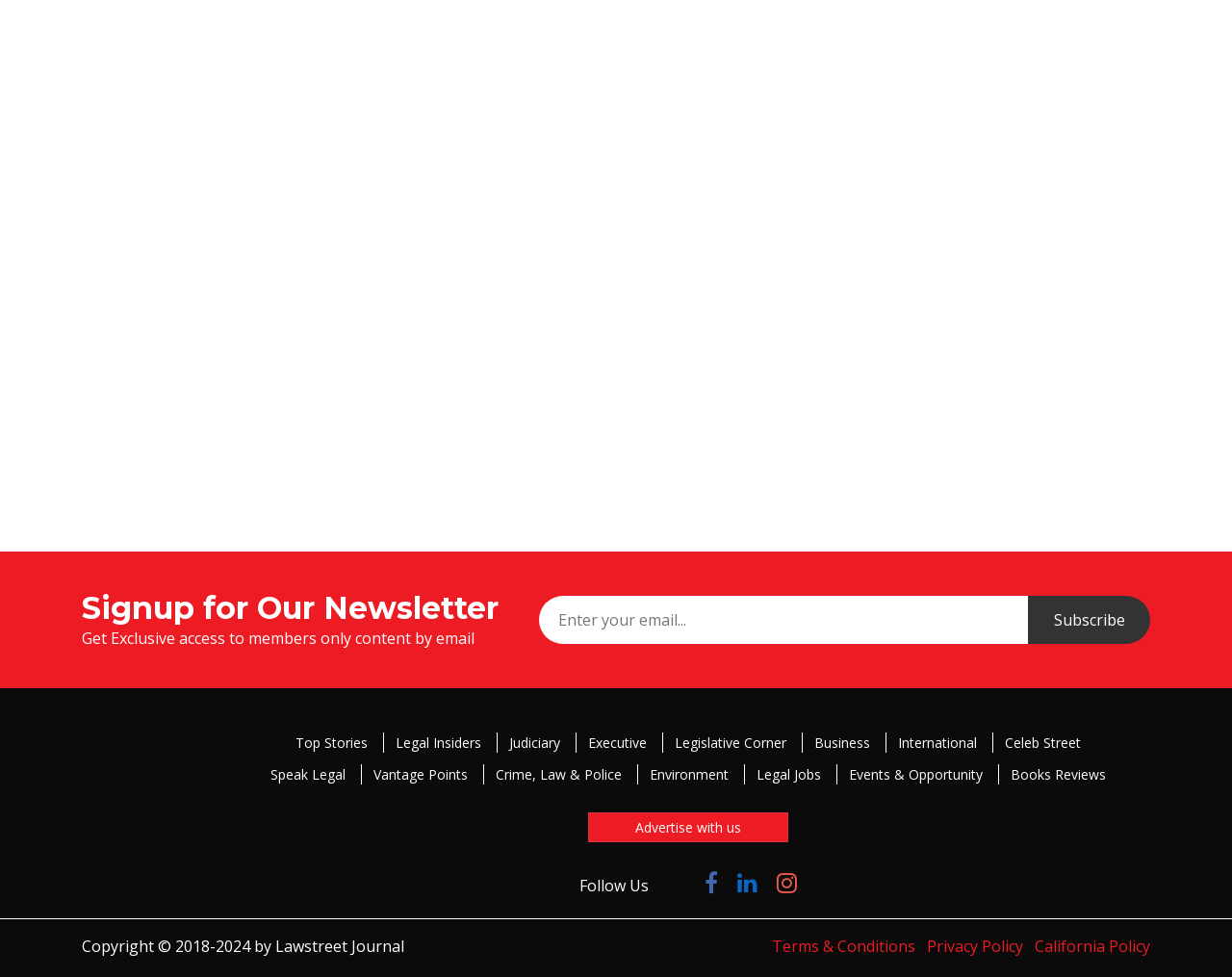What is the purpose of the 'Subscribe' button?
Answer the question using a single word or phrase, according to the image.

To receive newsletter